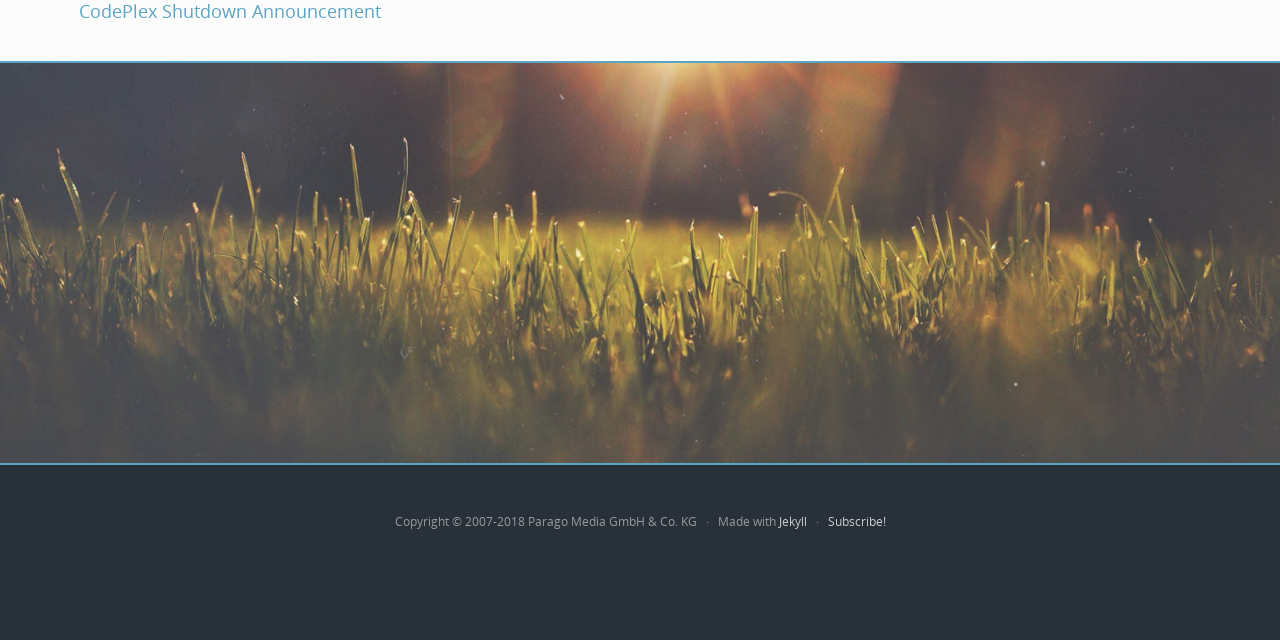Using the webpage screenshot, find the UI element described by Subscribe!. Provide the bounding box coordinates in the format (top-left x, top-left y, bottom-right x, bottom-right y), ensuring all values are floating point numbers between 0 and 1.

[0.646, 0.802, 0.692, 0.829]